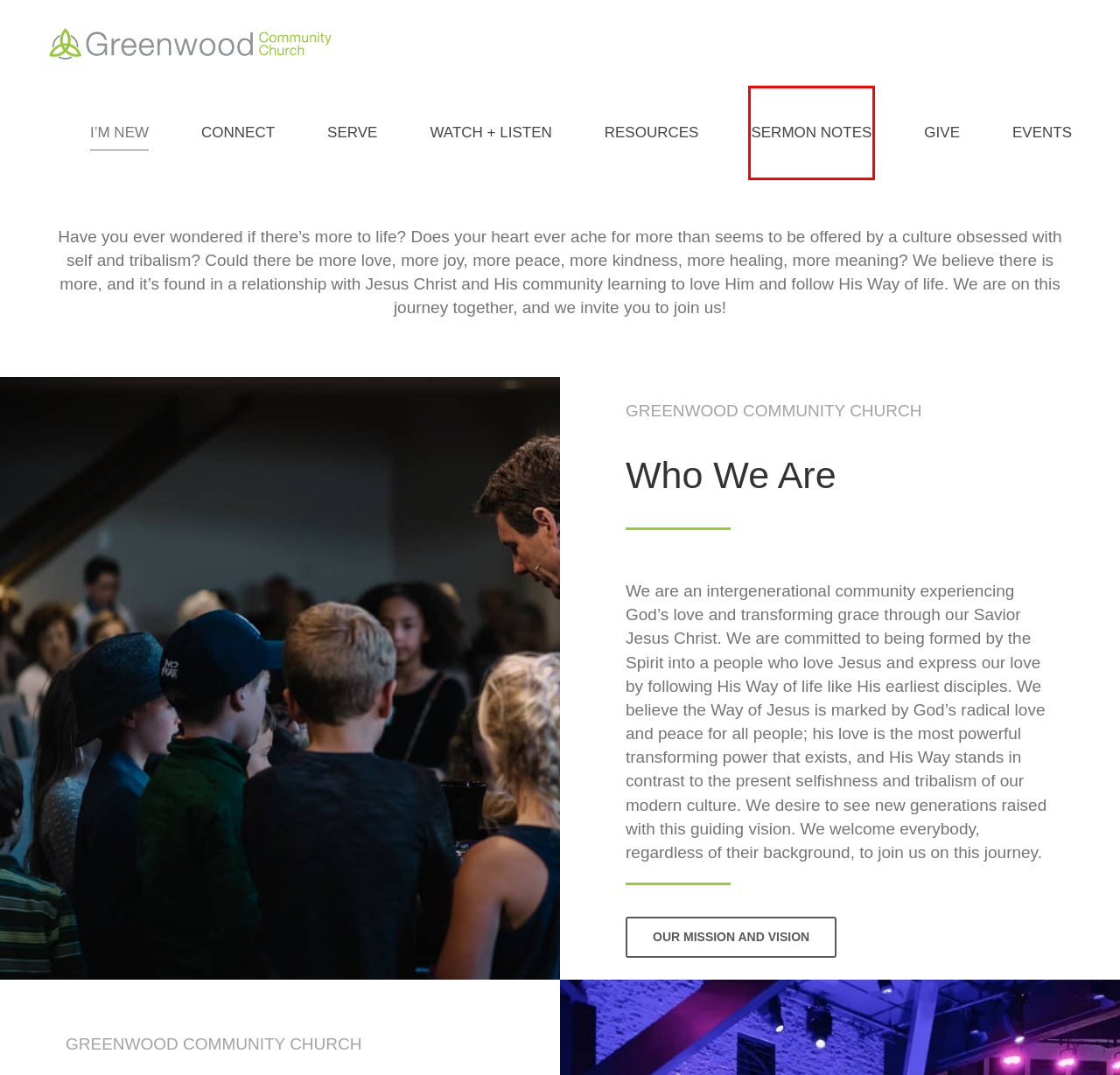You have received a screenshot of a webpage with a red bounding box indicating a UI element. Please determine the most fitting webpage description that matches the new webpage after clicking on the indicated element. The choices are:
A. Men - Greenwood Community Church
B. Give - Greenwood Community Church
C. Job Openings - Greenwood Community Church
D. Greenwood Community Church
E. Events - Greenwood Community Church
F. SERMON NOTES - Greenwood Community Church
G. Serve - Greenwood Community Church
H. Staff - Greenwood Community Church

F